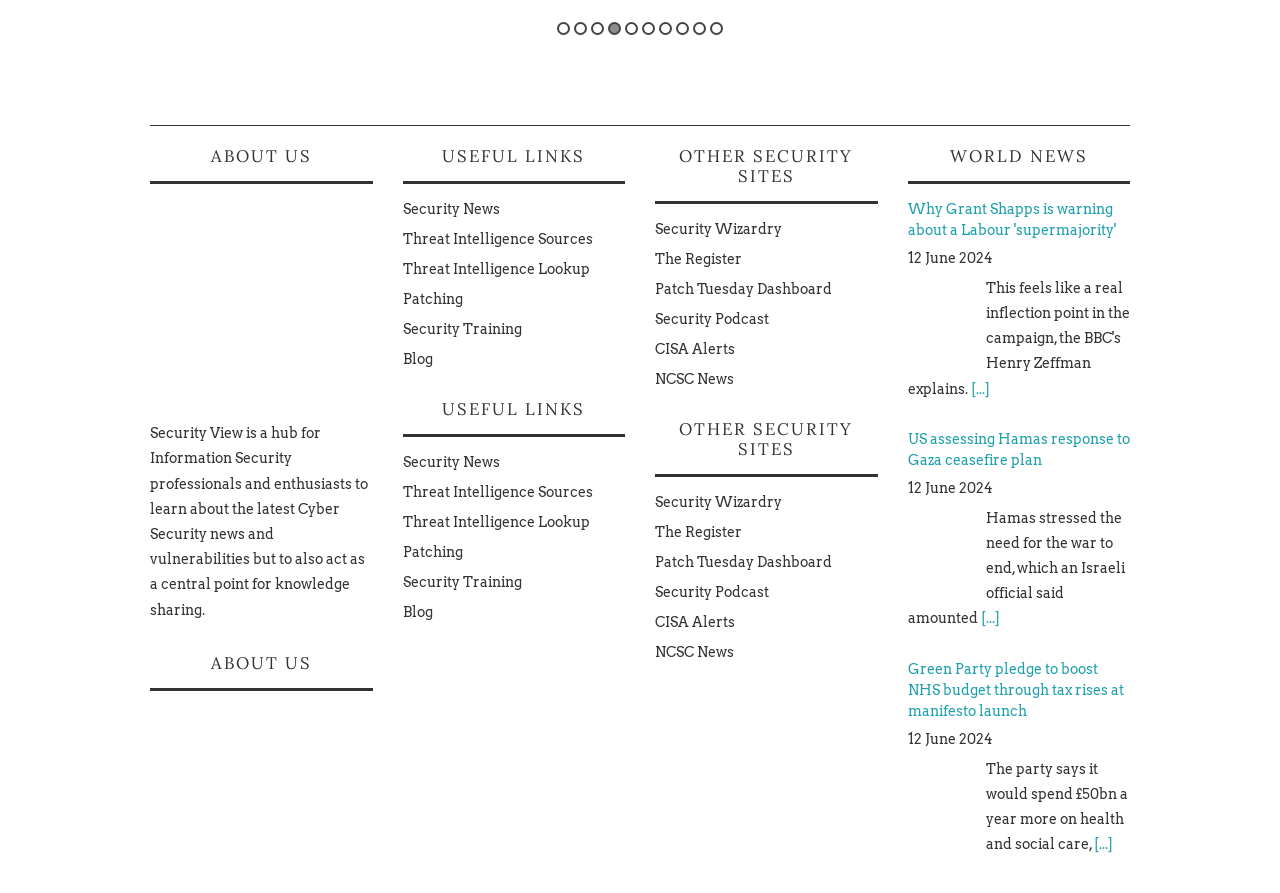Please identify the bounding box coordinates of the area that needs to be clicked to follow this instruction: "Read about 'Why Grant Shapps is warning about a Labour'supermajority''".

[0.709, 0.225, 0.871, 0.266]